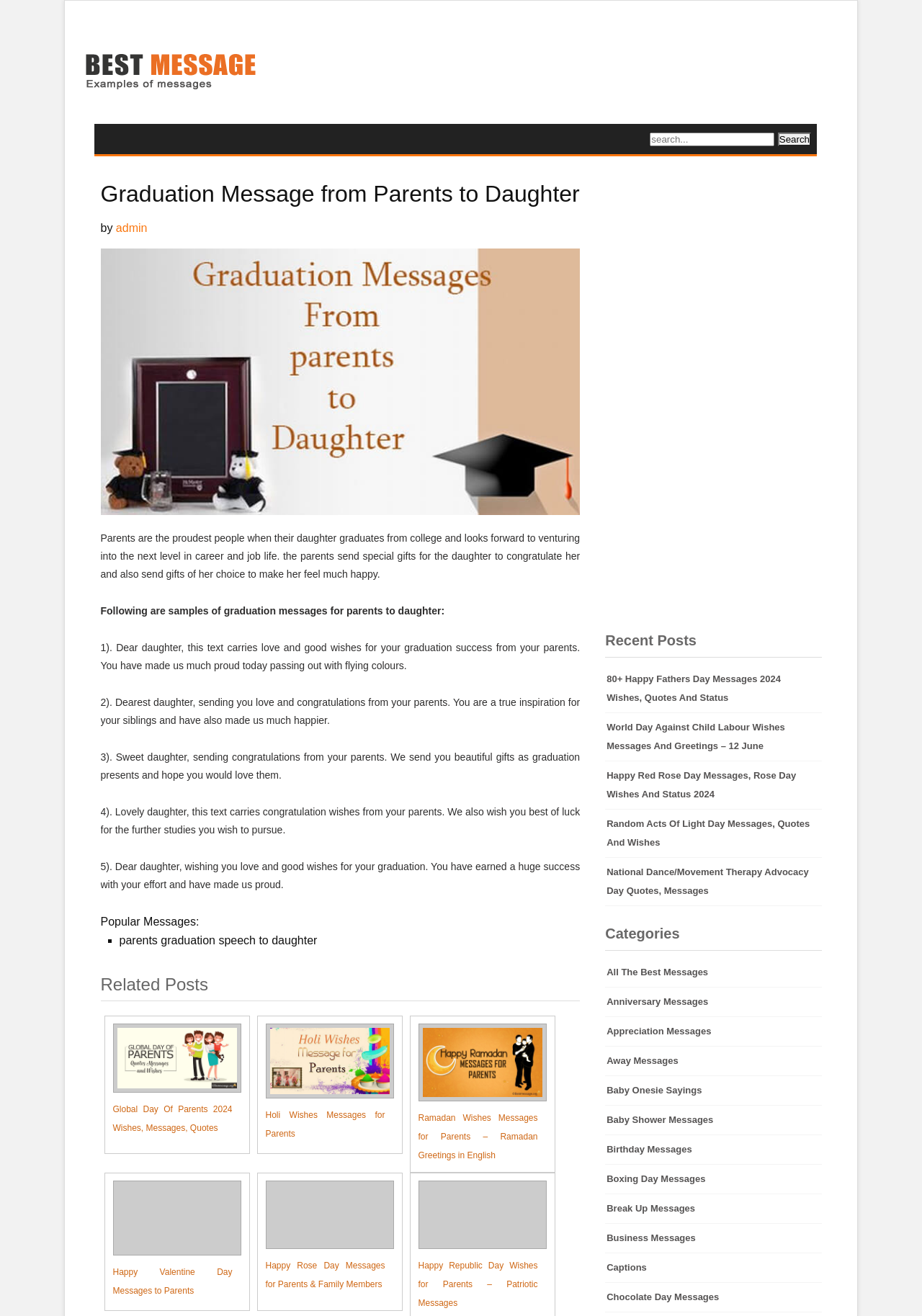Given the following UI element description: "admin", find the bounding box coordinates in the webpage screenshot.

[0.126, 0.169, 0.16, 0.178]